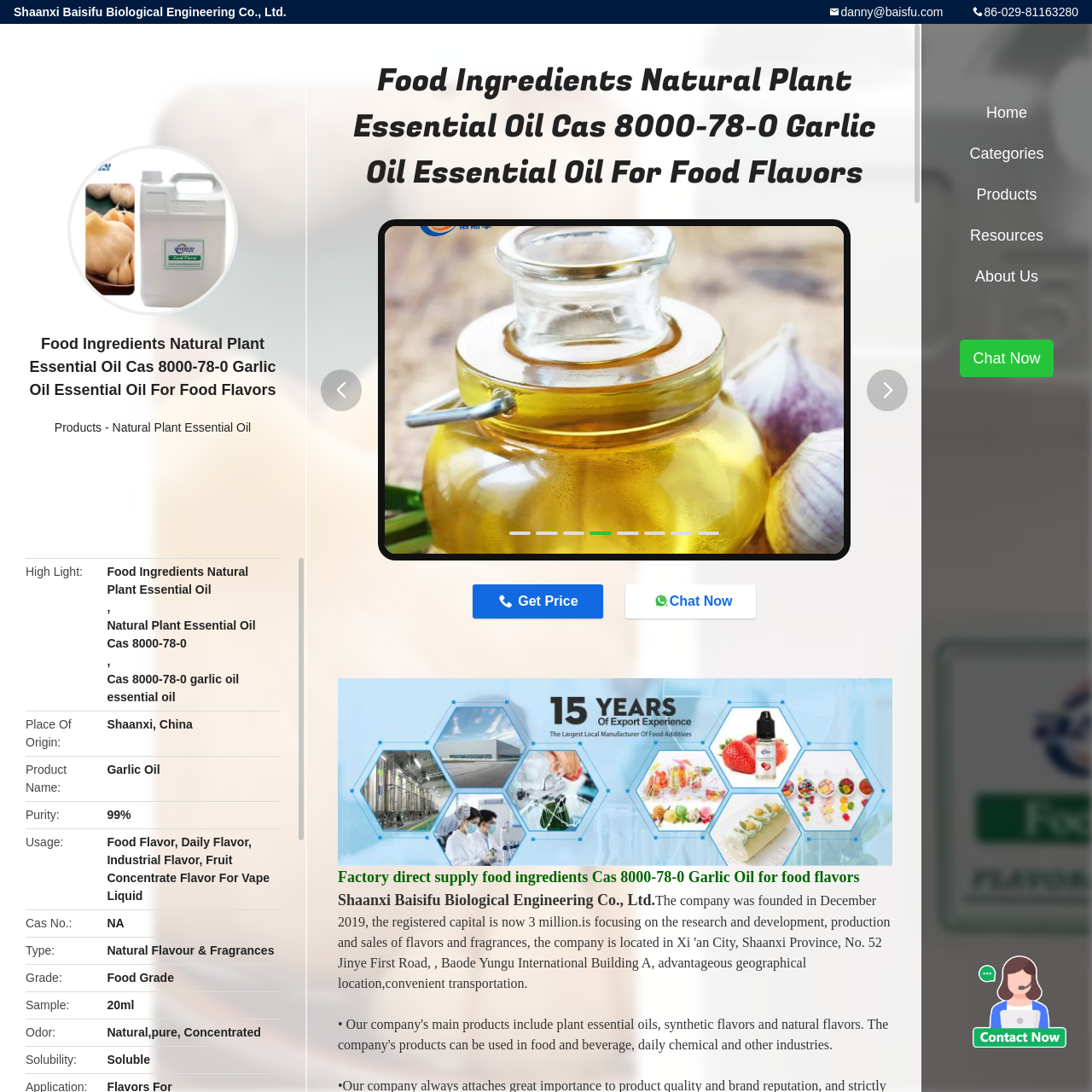What type of grade is the Garlic Oil classified as?
Carefully examine the image within the red bounding box and provide a comprehensive answer based on what you observe.

According to the caption, the Garlic Oil is classified as food grade, which means it is suitable for culinary uses and meets certain standards for human consumption.